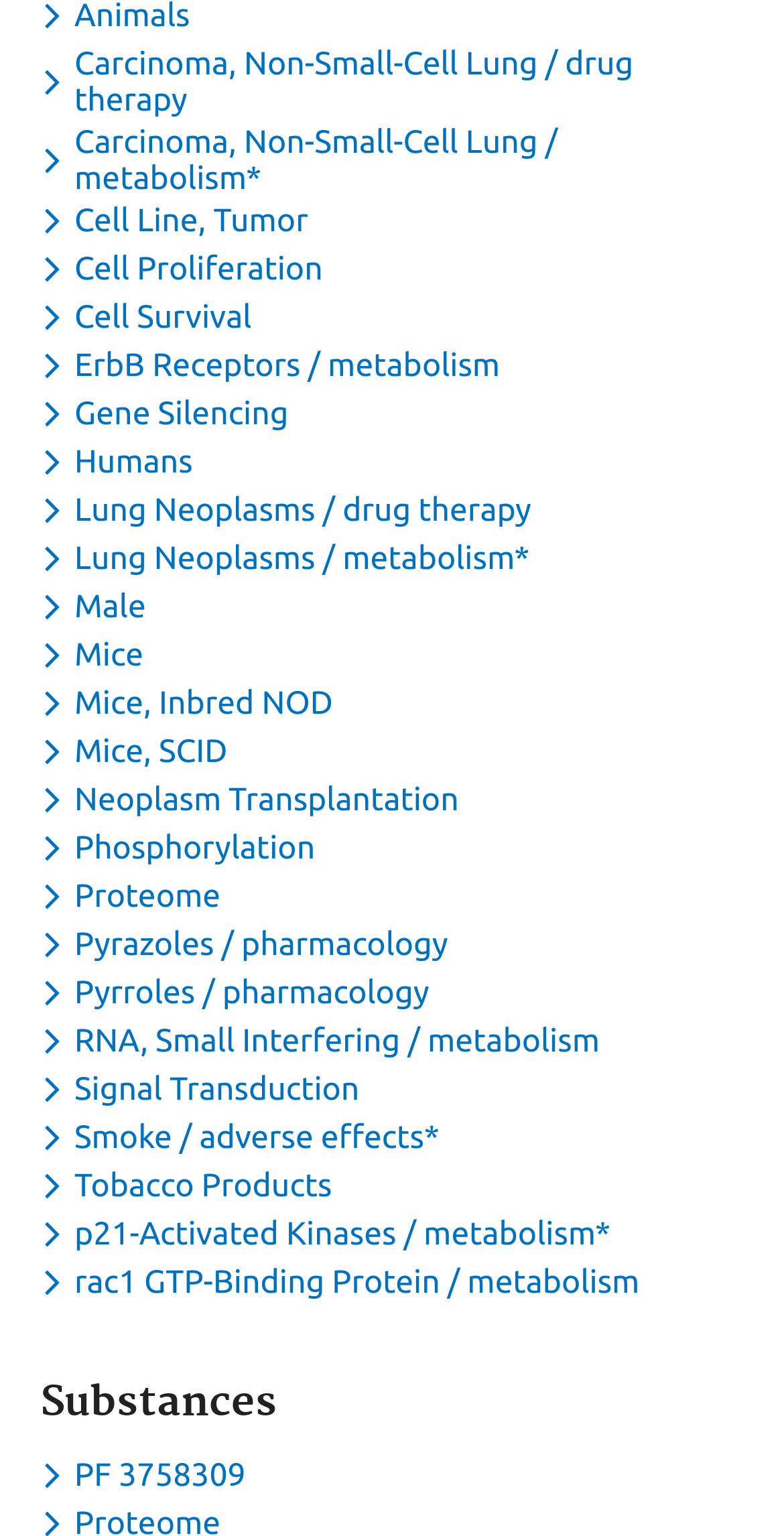Please provide the bounding box coordinates for the element that needs to be clicked to perform the instruction: "Toggle dropdown menu for keyword Signal Transduction". The coordinates must consist of four float numbers between 0 and 1, formatted as [left, top, right, bottom].

[0.051, 0.697, 0.471, 0.721]